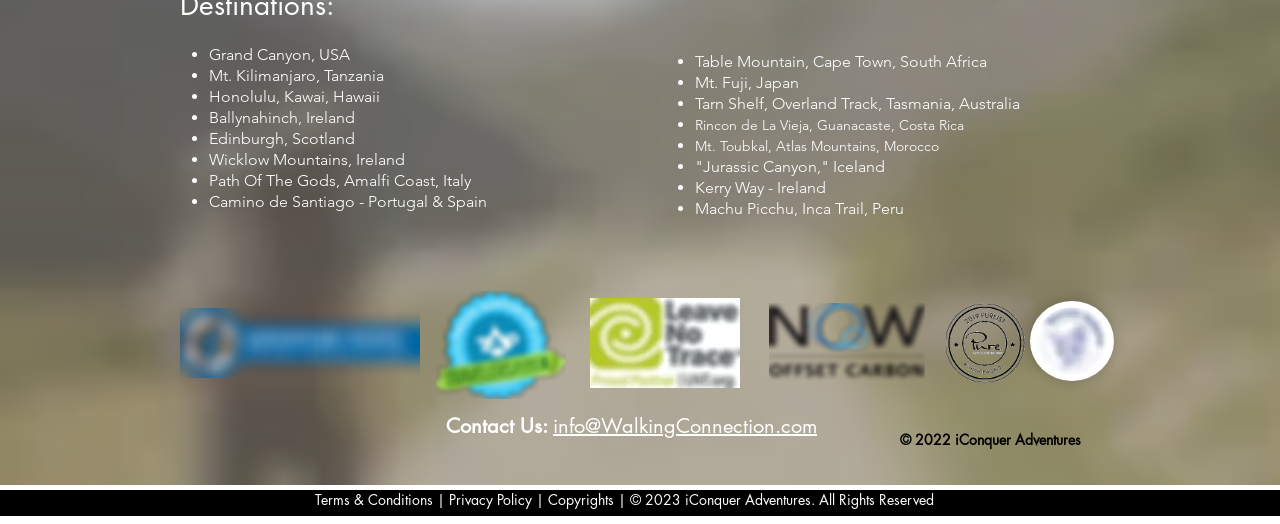Using details from the image, please answer the following question comprehensively:
What is the email address to contact?

I found the answer by looking at the 'Contact Us' section, where the email address is listed.